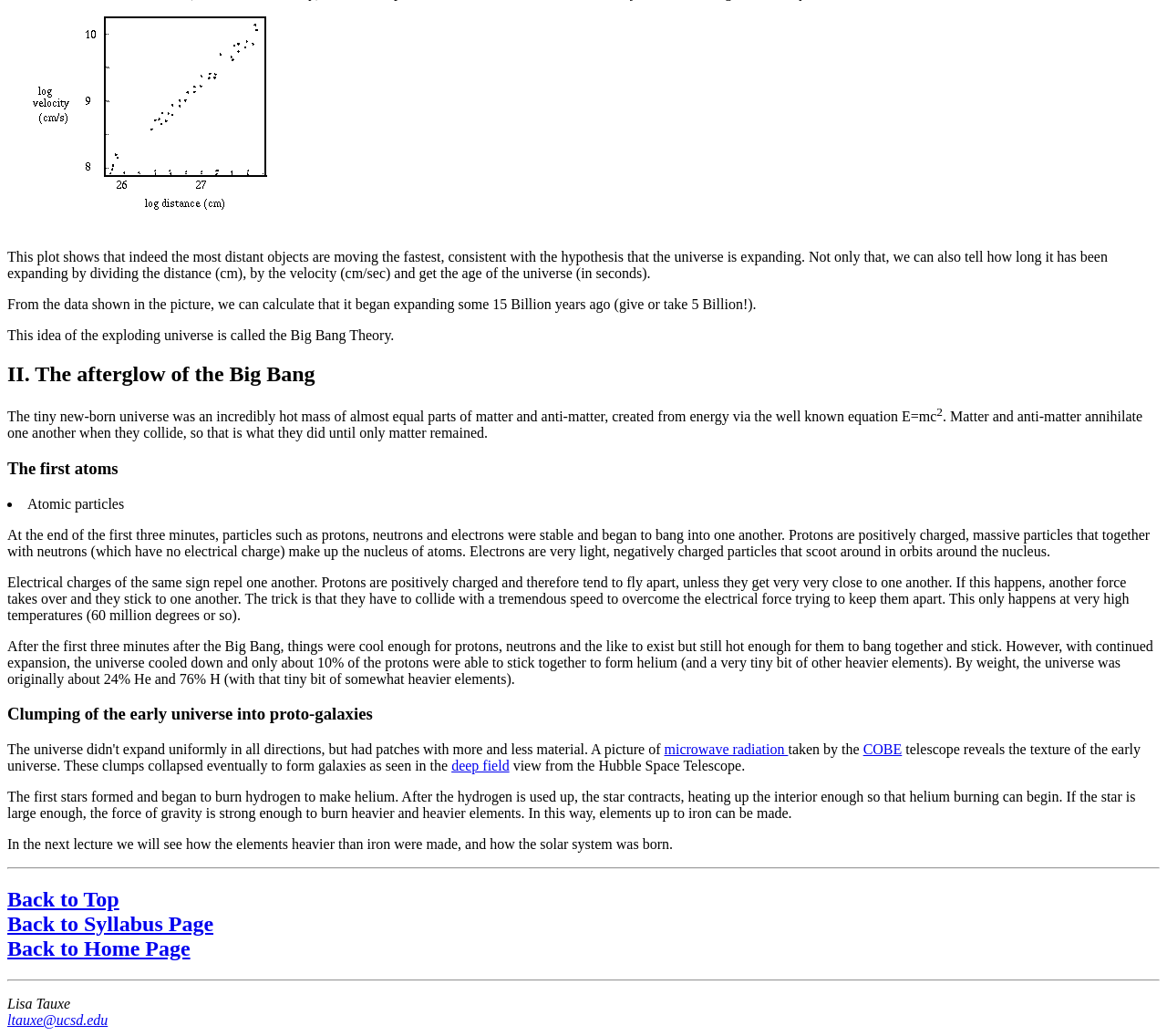What is the name of the telescope that reveals the texture of the early universe?
Based on the visual information, provide a detailed and comprehensive answer.

The text mentions that 'the COBE telescope reveals the texture of the early universe' and provides a link to it.